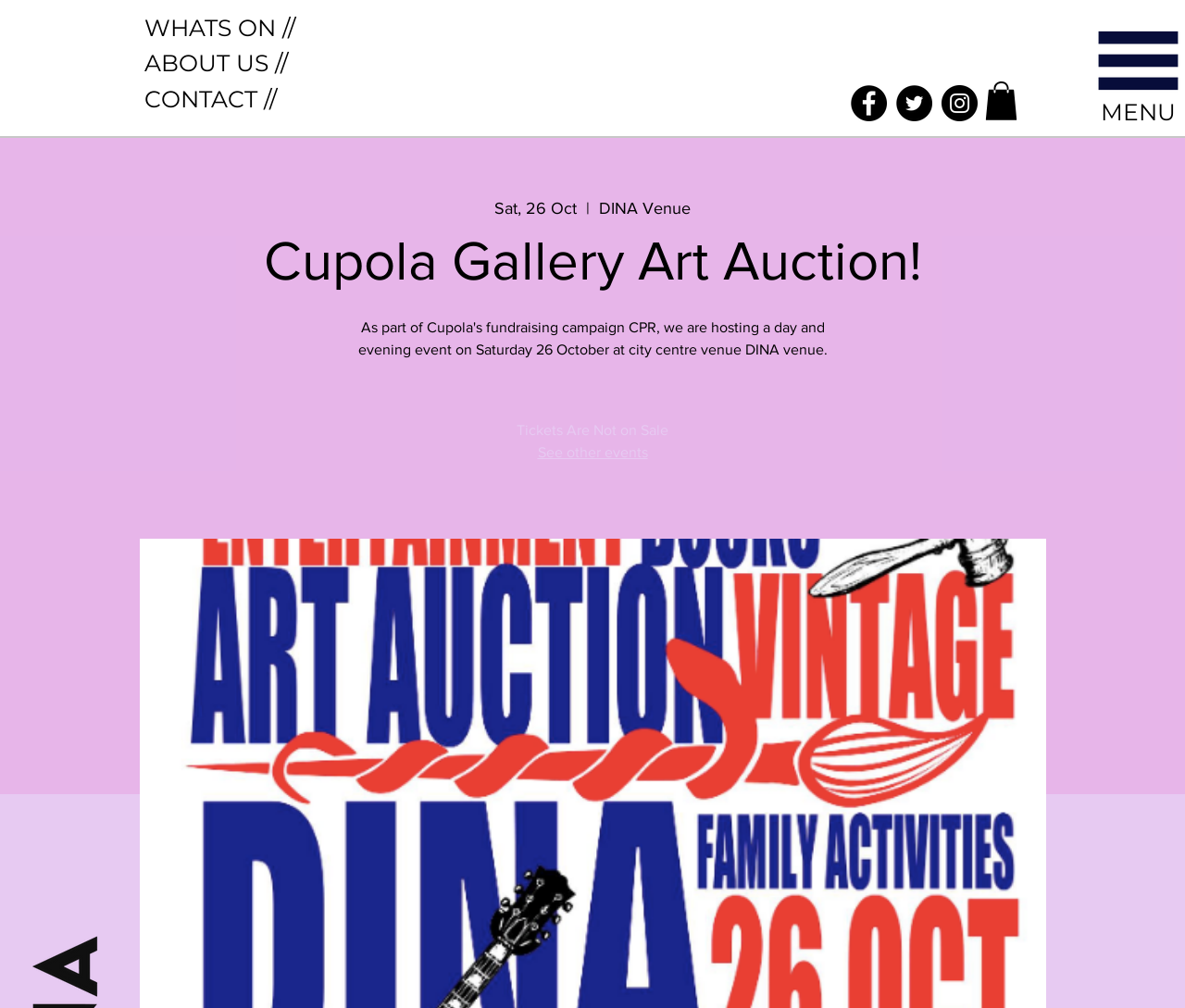Highlight the bounding box coordinates of the element you need to click to perform the following instruction: "Visit ABOUT US page."

[0.122, 0.049, 0.243, 0.076]